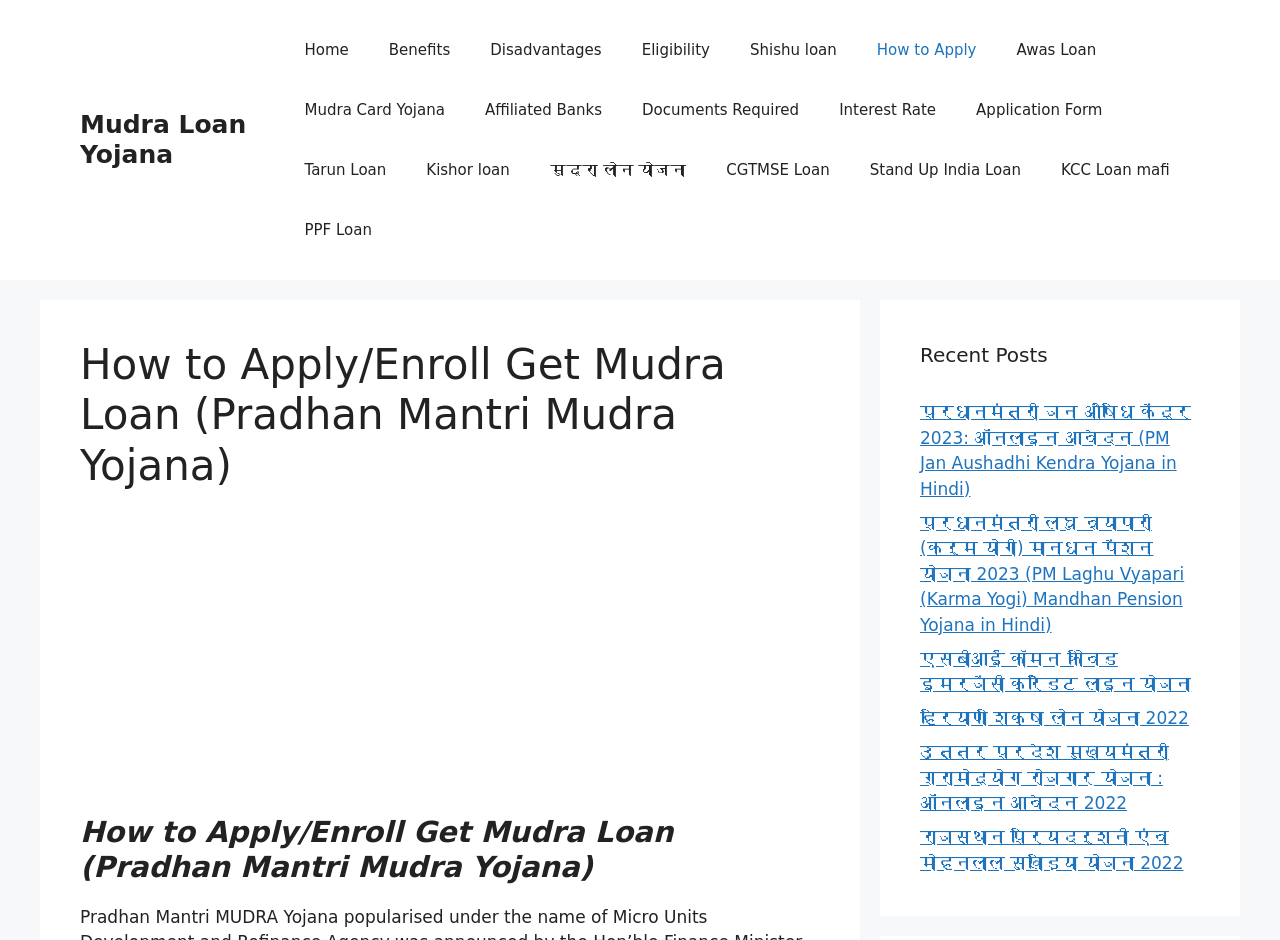Locate the bounding box coordinates of the clickable region to complete the following instruction: "Click on the 'How to Apply' link."

[0.669, 0.021, 0.779, 0.085]